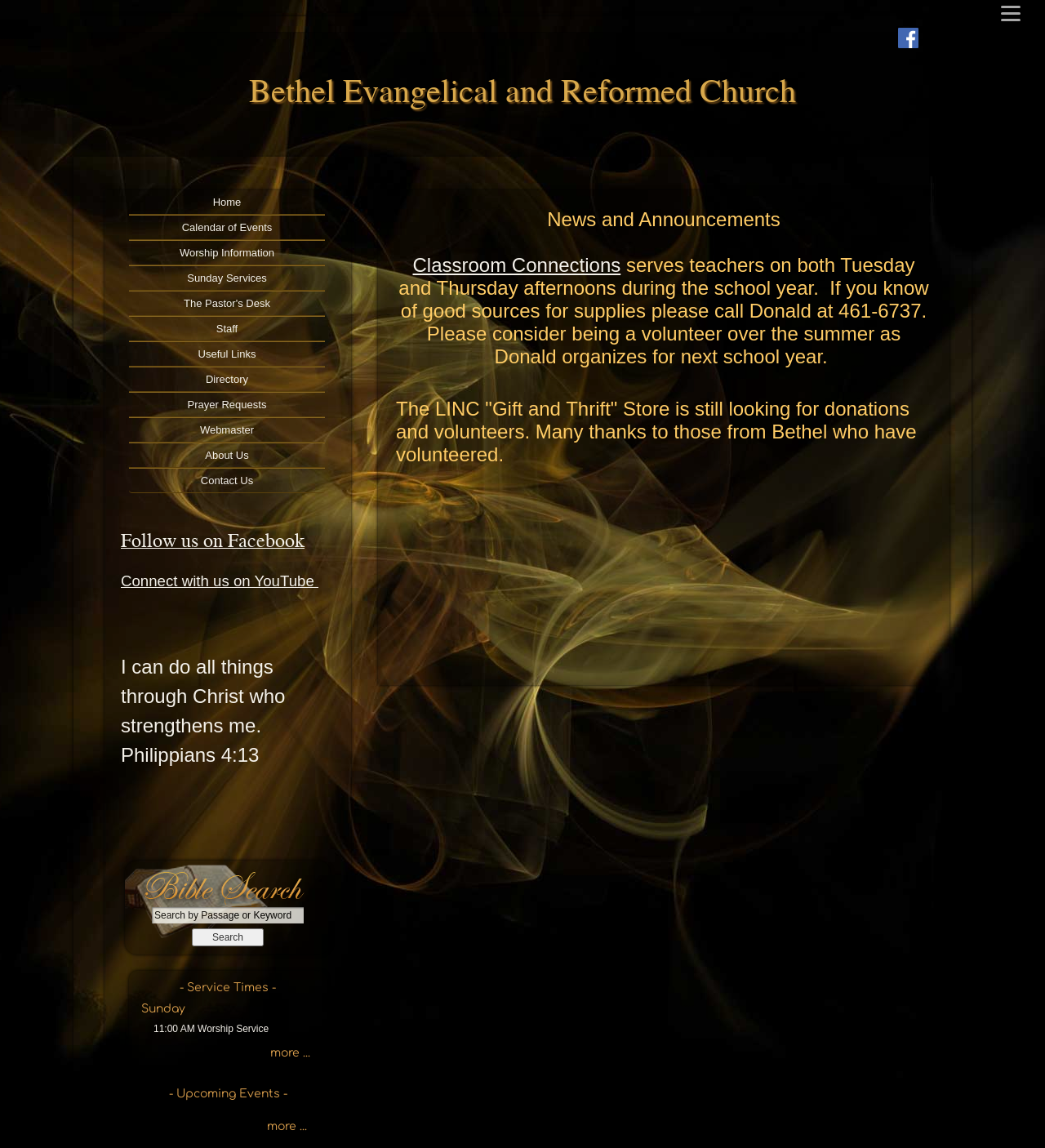Predict the bounding box of the UI element based on the description: "Follow us on Facebook". The coordinates should be four float numbers between 0 and 1, formatted as [left, top, right, bottom].

[0.116, 0.464, 0.291, 0.479]